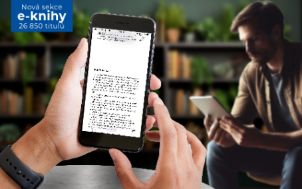Elaborate on the image with a comprehensive description.

The image showcases a person holding a smartphone displaying a digital book, indicating the availability of e-books. In the background, another individual is seated, engaged with a tablet, immersed in reading. Softly blurred bookshelves filled with various titles create a cozy, scholarly atmosphere. At the top left corner, there's a promotional banner that reads "Nová sekce e-knihy" (New e-books section) along with a count of "26 850 titulů" (26,850 titles), emphasizing the extensive selection of digital literature available. This scene highlights the growing trend of digital reading in contemporary spaces, catering to the preferences of modern readers.